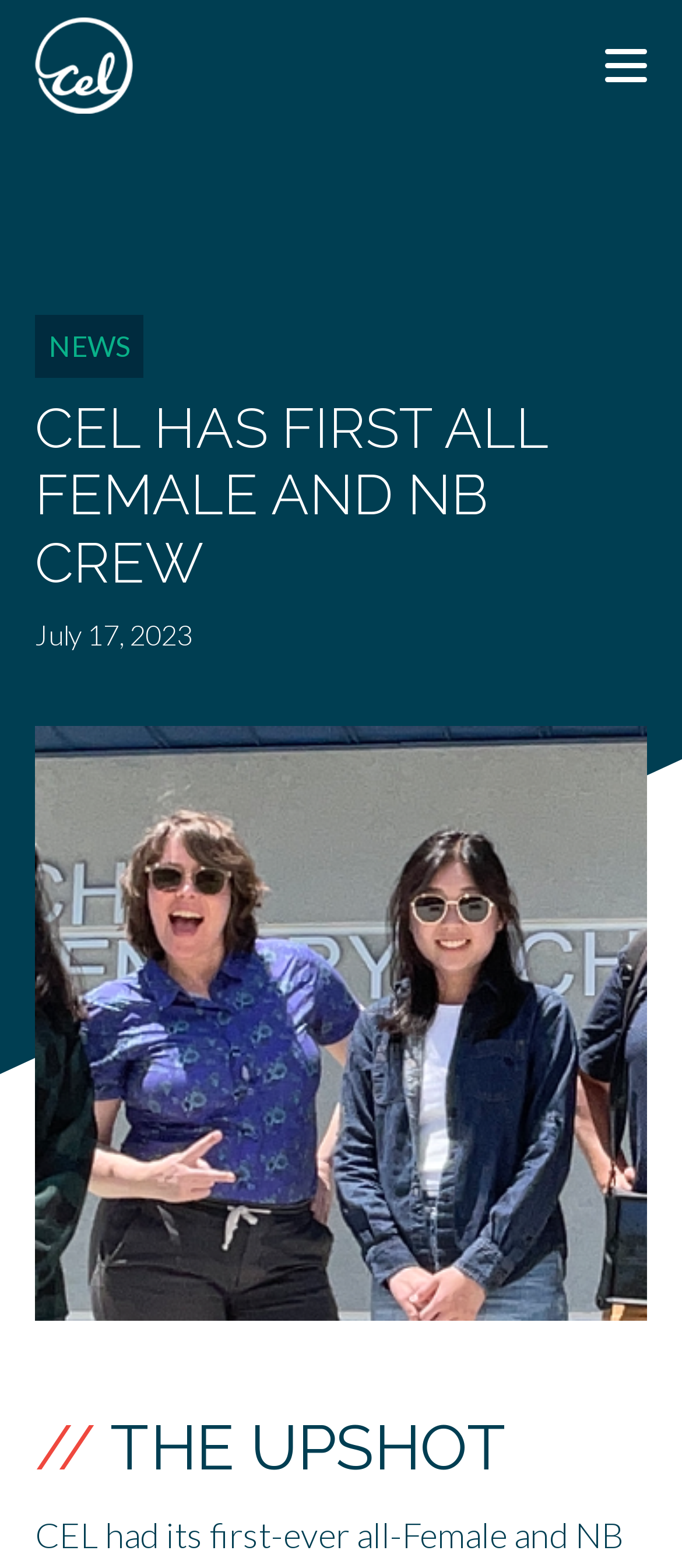What is the subtitle of the news article? Observe the screenshot and provide a one-word or short phrase answer.

THE UPSHOT